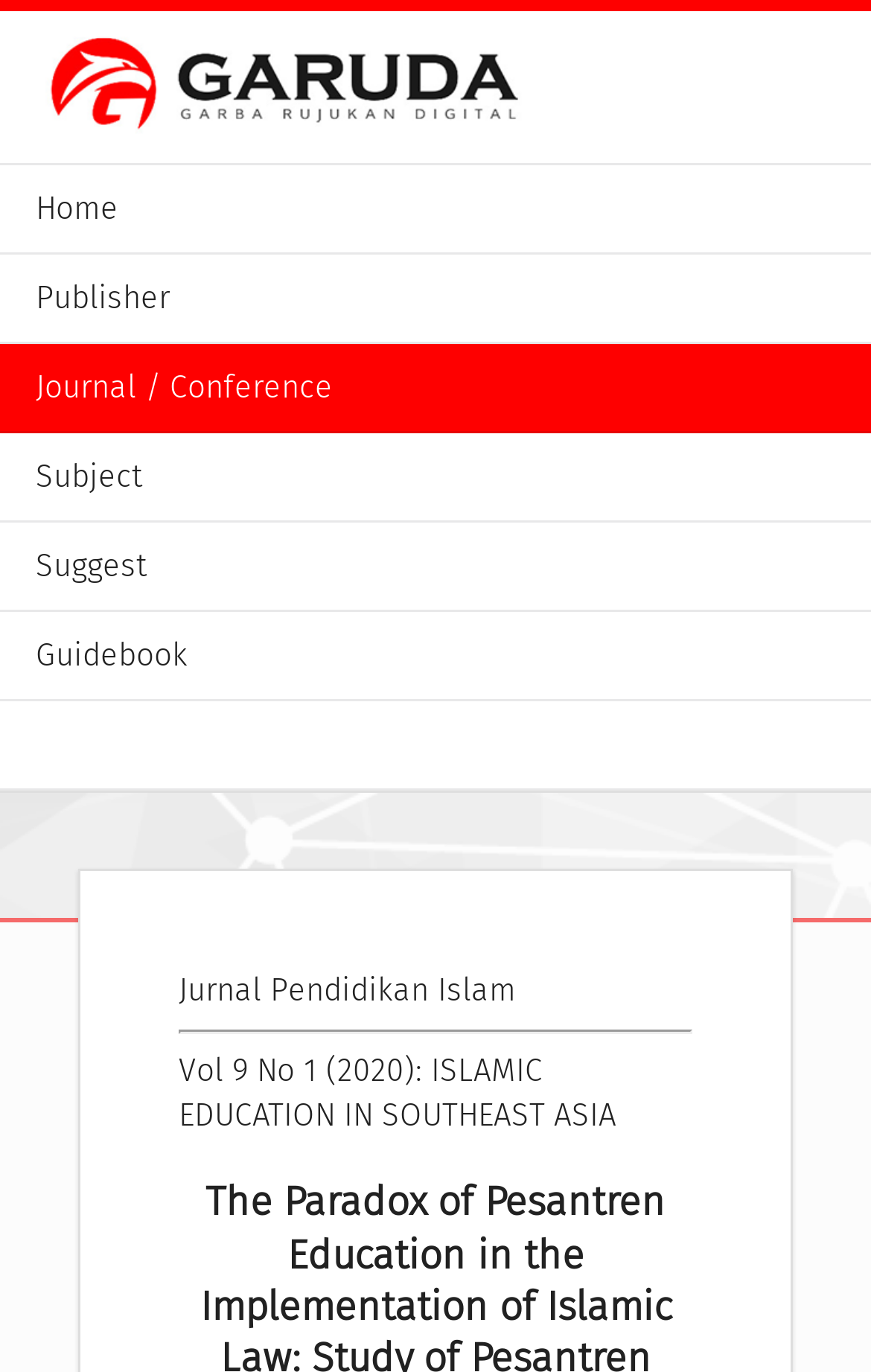Provide the bounding box coordinates of the HTML element this sentence describes: "Publisher". The bounding box coordinates consist of four float numbers between 0 and 1, i.e., [left, top, right, bottom].

[0.0, 0.185, 1.0, 0.251]